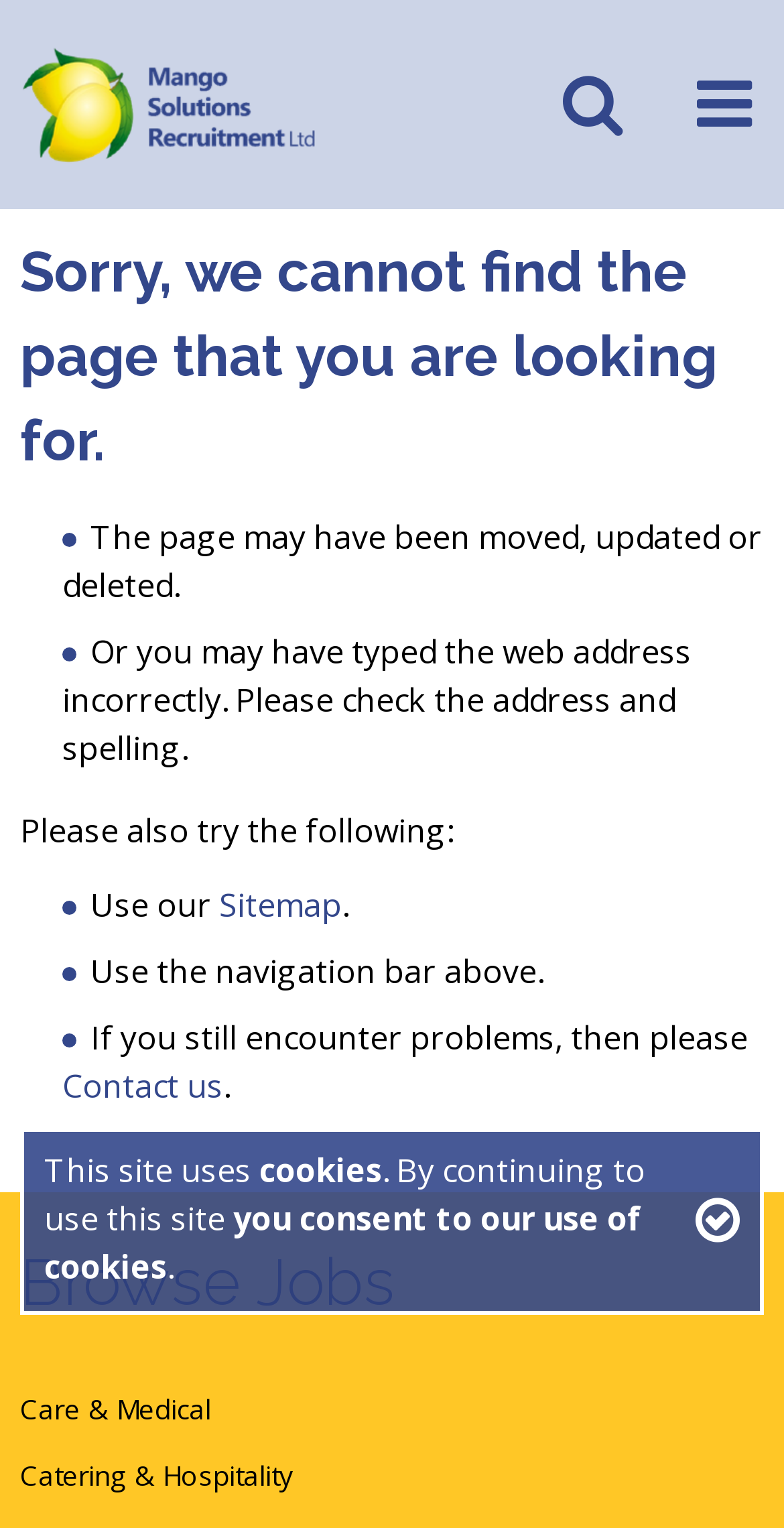Provide a thorough and detailed response to the question by examining the image: 
What type of jobs are available?

I found this information by looking at the bottom of the webpage, where there are links to different job categories, including Care & Medical and Catering & Hospitality.